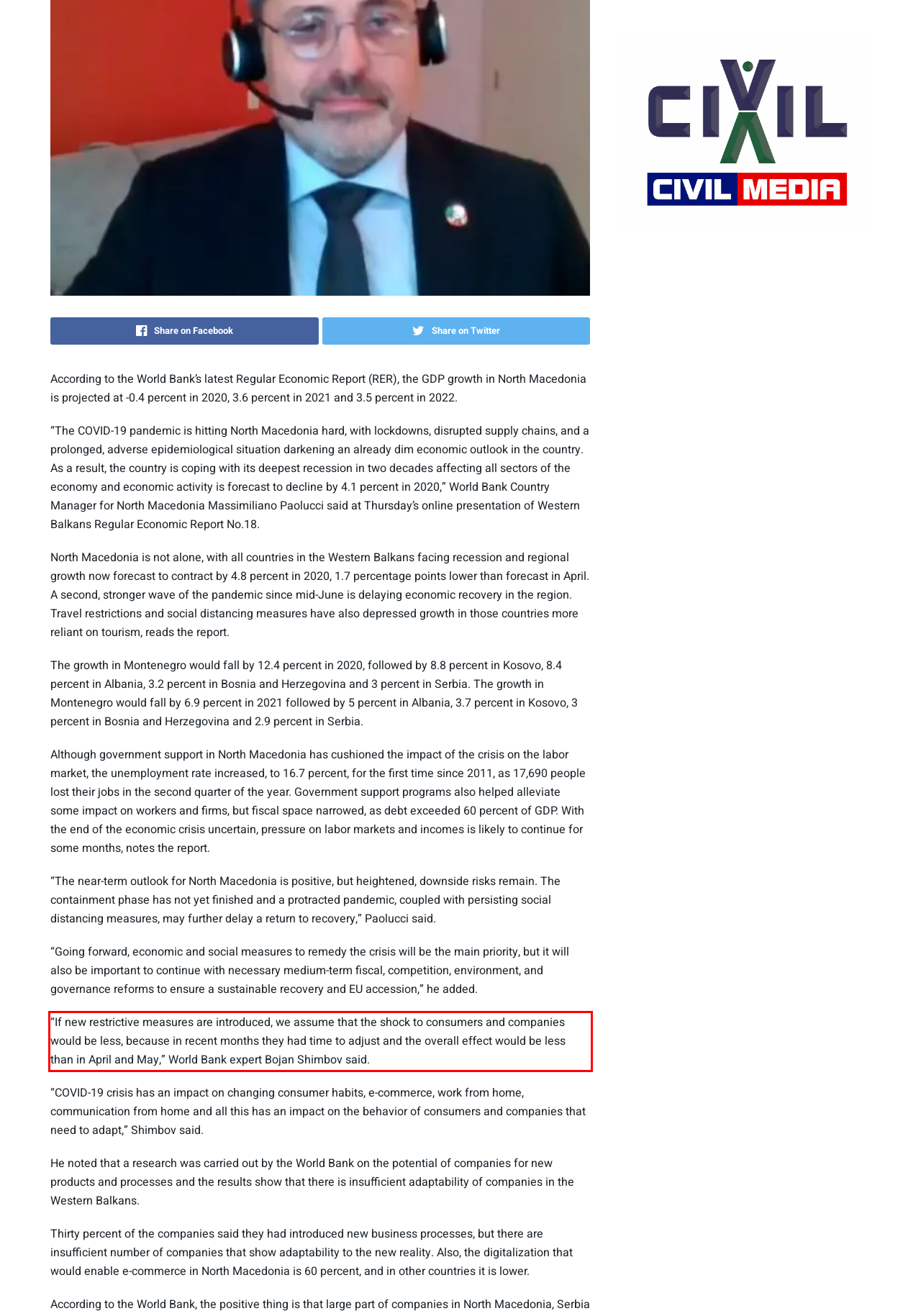Please identify and extract the text from the UI element that is surrounded by a red bounding box in the provided webpage screenshot.

“If new restrictive measures are introduced, we assume that the shock to consumers and companies would be less, because in recent months they had time to adjust and the overall effect would be less than in April and May,” World Bank expert Bojan Shimbov said.